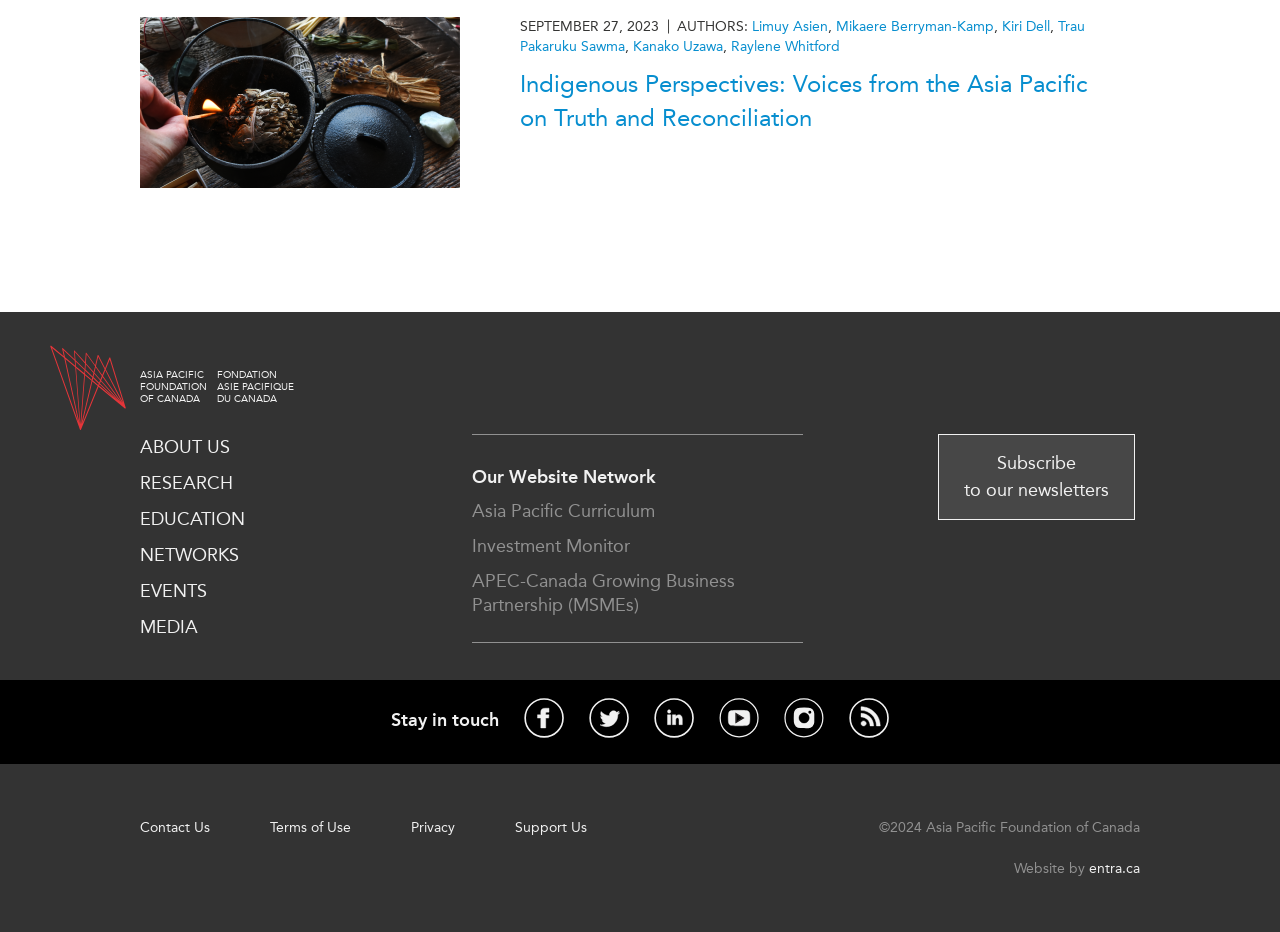Given the webpage screenshot and the description, determine the bounding box coordinates (top-left x, top-left y, bottom-right x, bottom-right y) that define the location of the UI element matching this description: Subscribe to our newsletters

[0.733, 0.465, 0.887, 0.558]